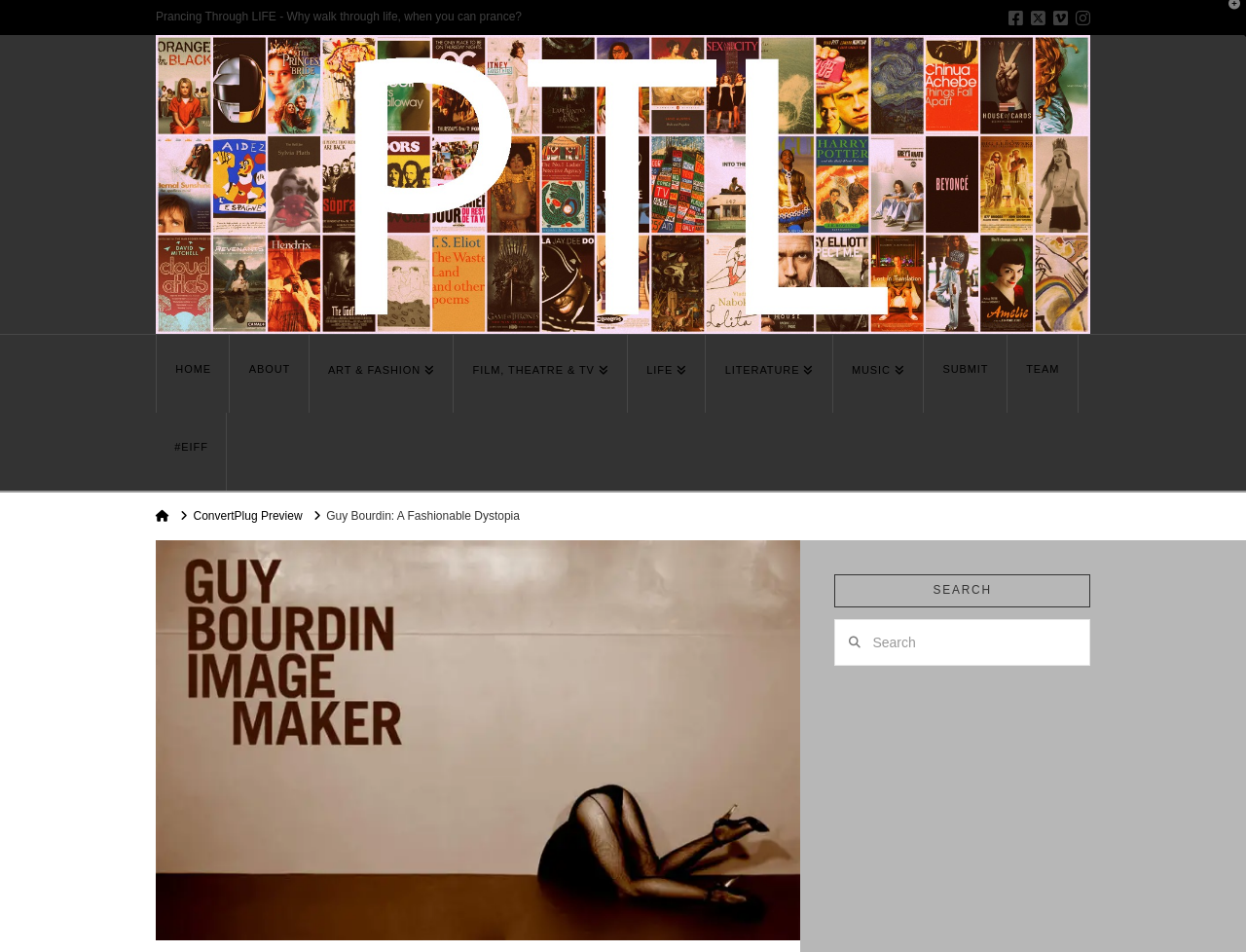What is the principal heading displayed on the webpage?

Guy Bourdin: A Fashionable Dystopia